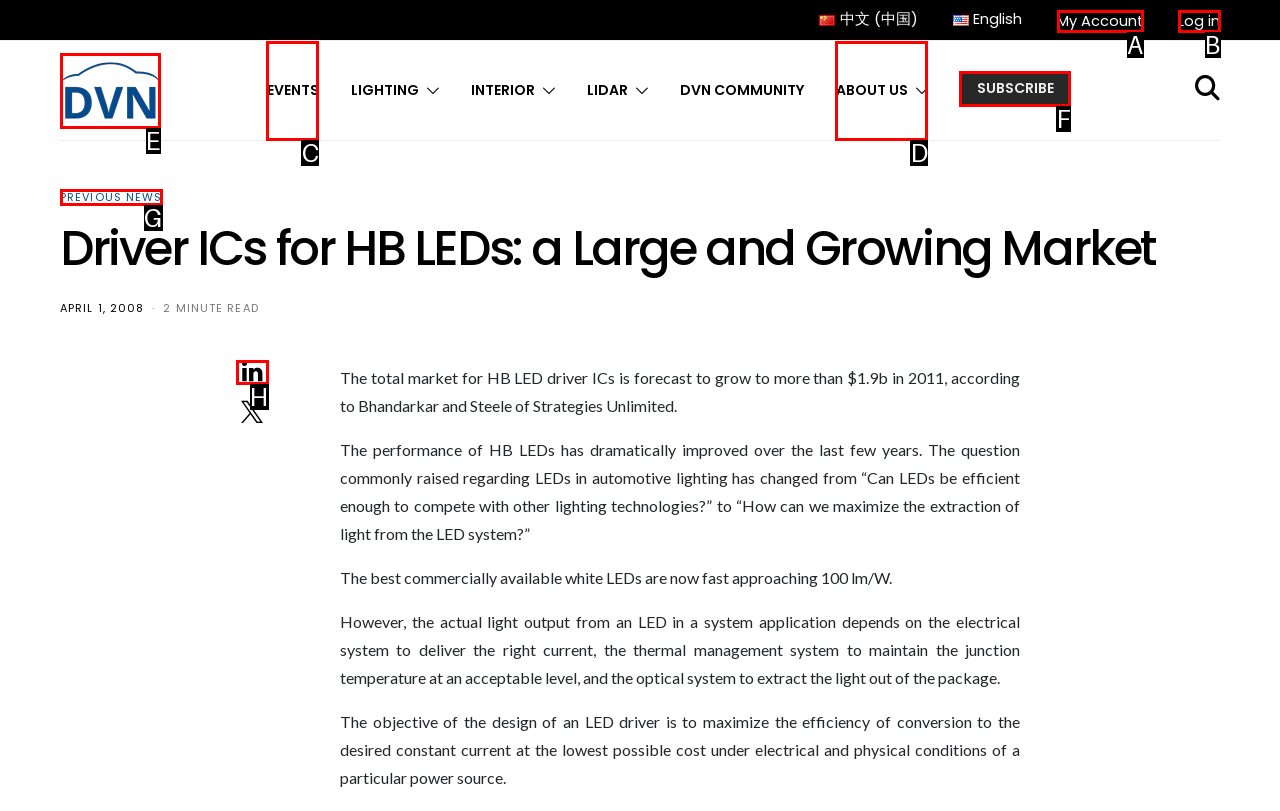Based on the provided element description: ABOUT US, identify the best matching HTML element. Respond with the corresponding letter from the options shown.

D